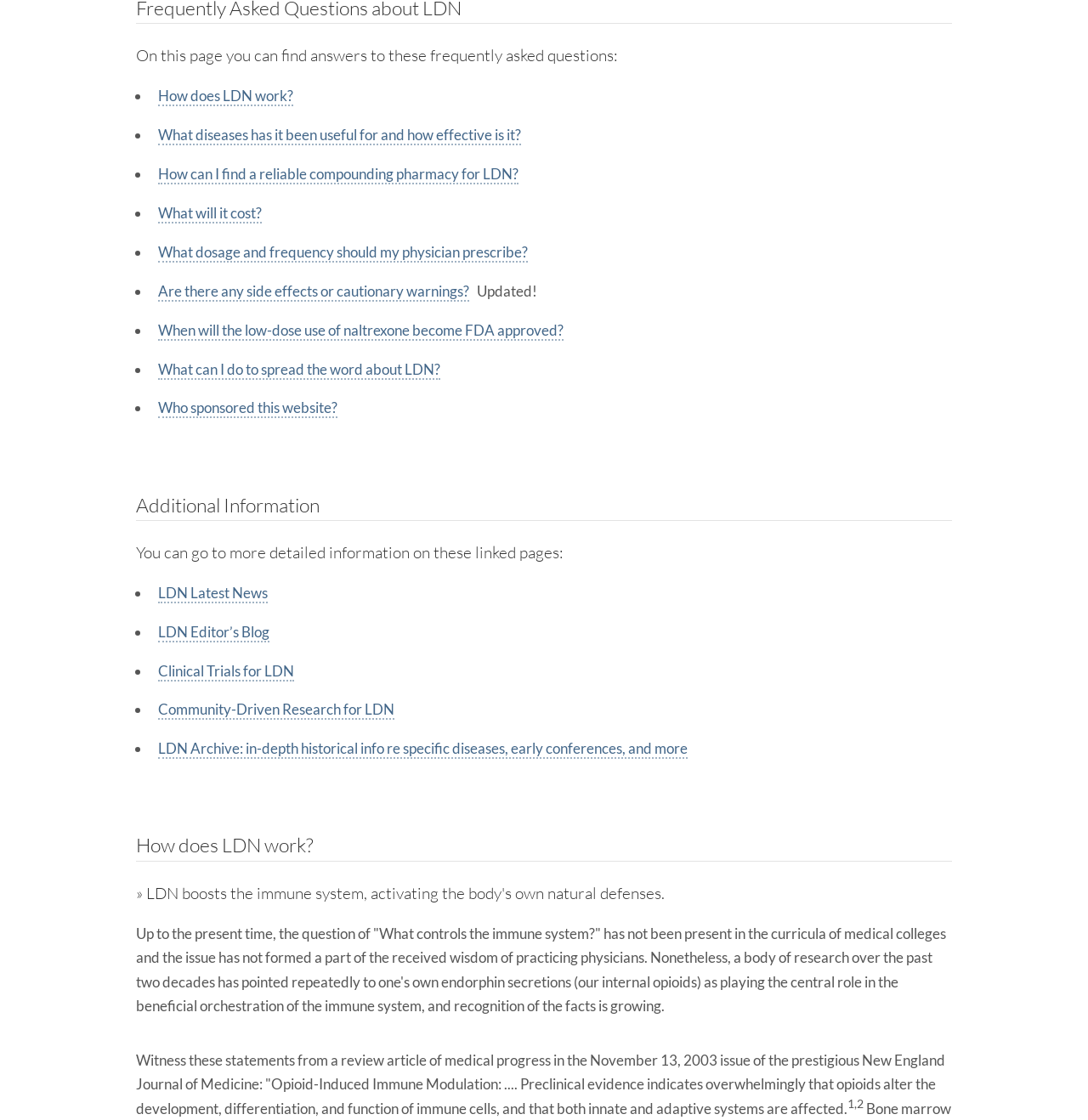Determine the bounding box coordinates of the region I should click to achieve the following instruction: "Click on 'LDN Latest News'". Ensure the bounding box coordinates are four float numbers between 0 and 1, i.e., [left, top, right, bottom].

[0.145, 0.521, 0.246, 0.538]